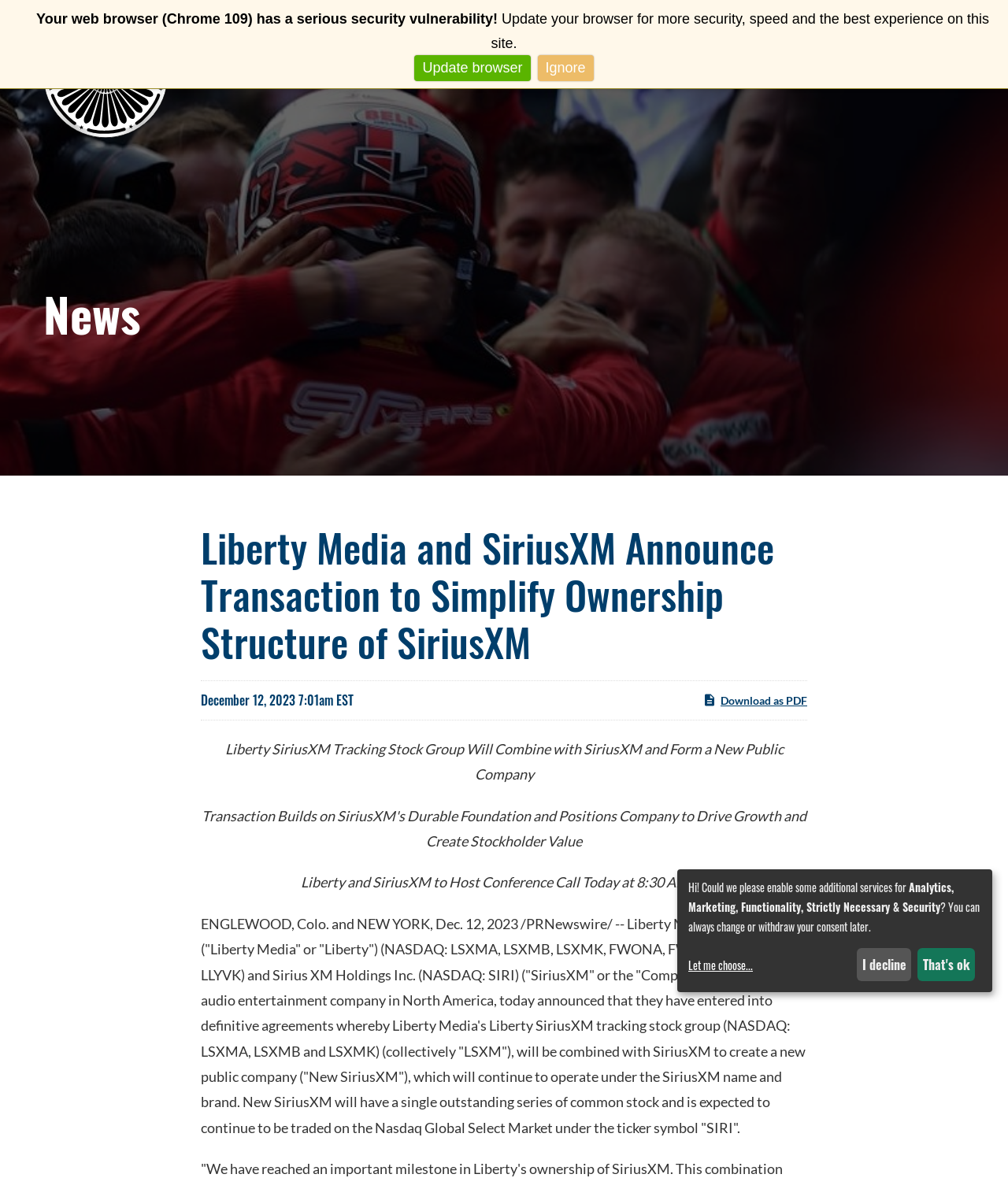Detail the various sections and features present on the webpage.

The webpage appears to be a news article or press release from Liberty Media Corporation, with a focus on a transaction between Liberty SiriusXM and SiriusXM. 

At the top of the page, there is a warning message about a security vulnerability in the user's web browser, with options to update the browser or ignore the warning. 

Below this warning, there is a navigation menu with links to skip to the main content or footer, as well as a logo and links to different sections of the website, including Home, About, Tracking Stocks, News, Investors, Sustainability, Careers, and Contact.

The main content of the page is a news article with a heading "Liberty Media and SiriusXM Announce Transaction to Simplify Ownership Structure of SiriusXM". The article has a date and time stamp of December 12, 2023, 7:01 am EST. There is an option to download the article as a PDF.

The article itself is divided into several paragraphs, with the main content describing the transaction between Liberty SiriusXM and SiriusXM, including the creation of a new public company. There are also mentions of a conference call and the location of the companies involved.

At the bottom of the page, there is a message asking the user to enable additional services, including analytics, marketing, and security, with options to choose or decline.